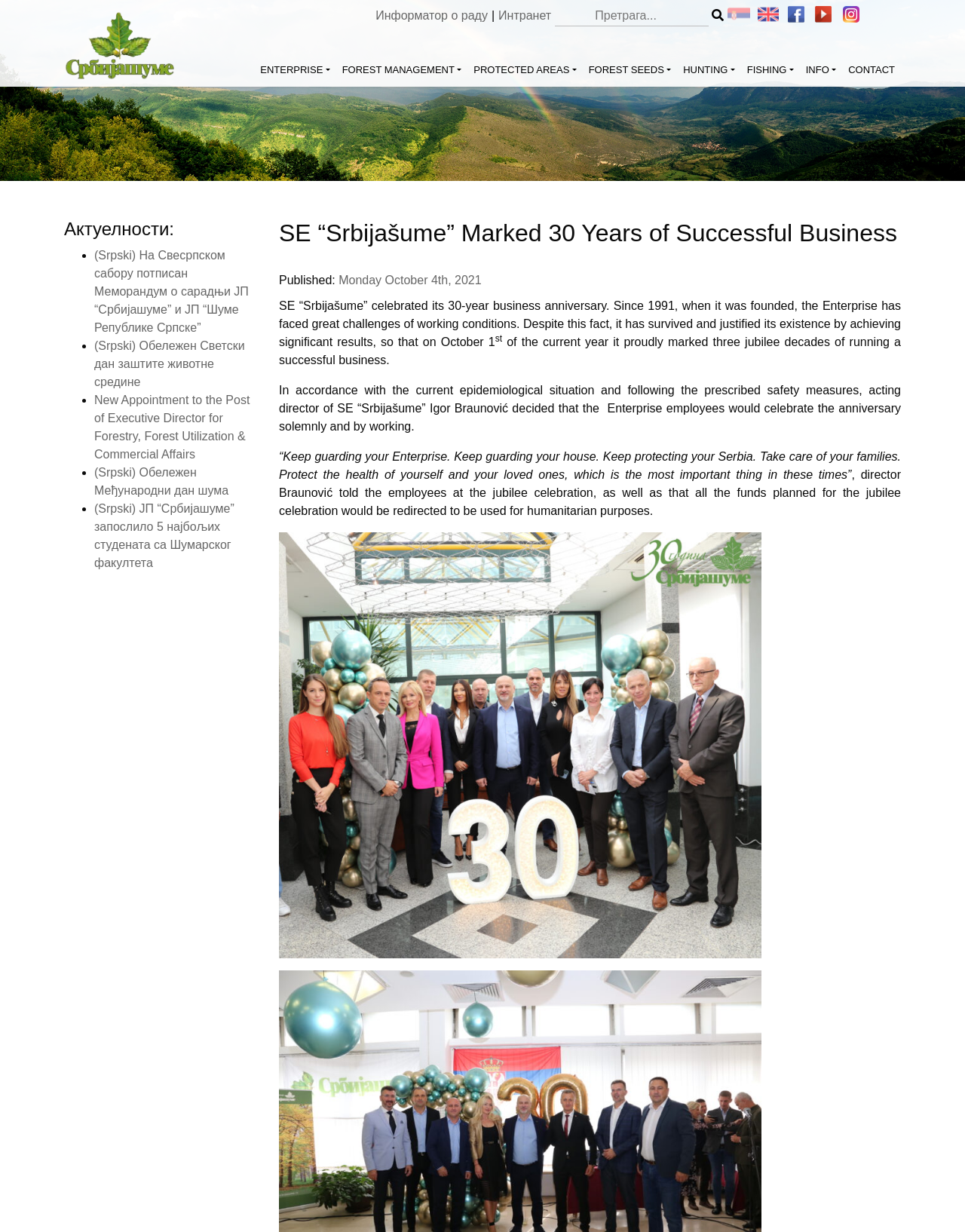Find the bounding box coordinates of the clickable region needed to perform the following instruction: "Check the Informator o radu". The coordinates should be provided as four float numbers between 0 and 1, i.e., [left, top, right, bottom].

[0.389, 0.007, 0.505, 0.018]